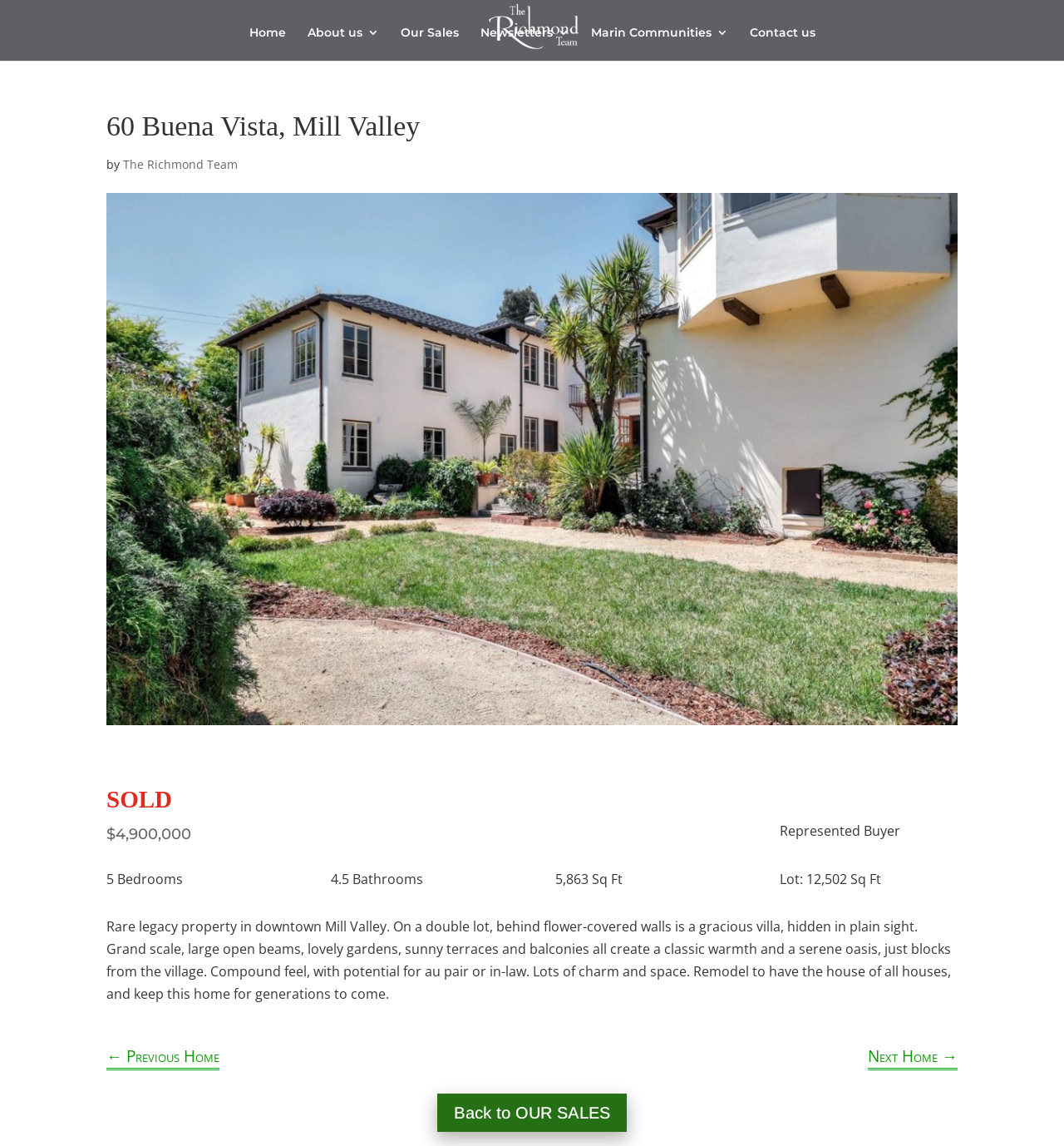Detail the various sections and features present on the webpage.

This webpage is about a real estate property located at 60 Buena Vista, Mill Valley, presented by The Richmond Team. At the top, there is a navigation menu with links to different sections, including "Home", "About us", "Our Sales", "Newsletters", "Marin Communities", and "Contact us". 

Below the navigation menu, the property's address "60 Buena Vista, Mill Valley" is displayed prominently, followed by the phrase "by The Richmond Team". The property's status "SOLD" is highlighted, along with its sale price of "$4,900,000". 

The property's details are listed, including the number of bedrooms and bathrooms, square footage, and lot size. A brief description of the property is provided, highlighting its unique features, such as its location, architecture, and potential for renovation. 

At the bottom of the page, there are links to navigate to the previous or next home, as well as a link to go back to the "OUR SALES" section.